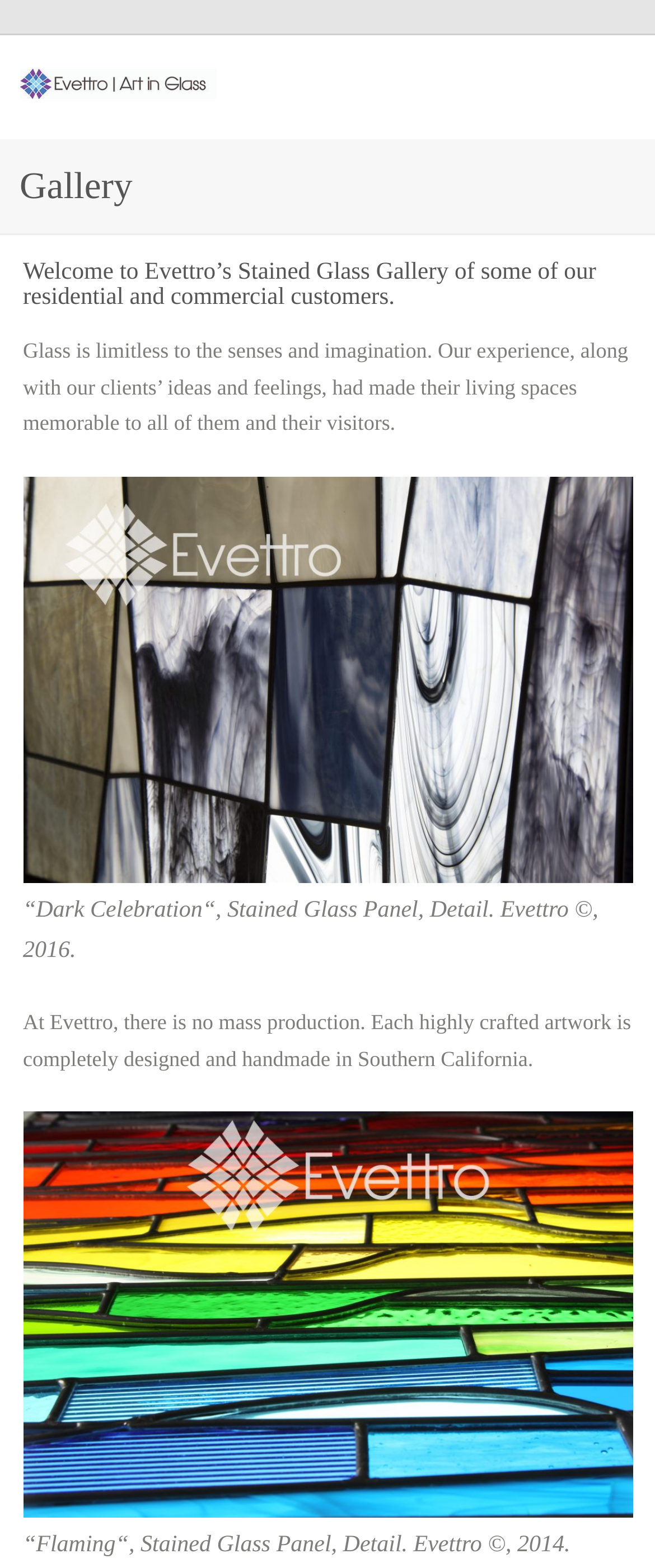Please provide a comprehensive answer to the question based on the screenshot: What is the theme of the artwork?

The theme of the artwork can be inferred from the heading 'Gallery' and the descriptions of the images, such as 'Abstract Stained Glass Window Panel'.